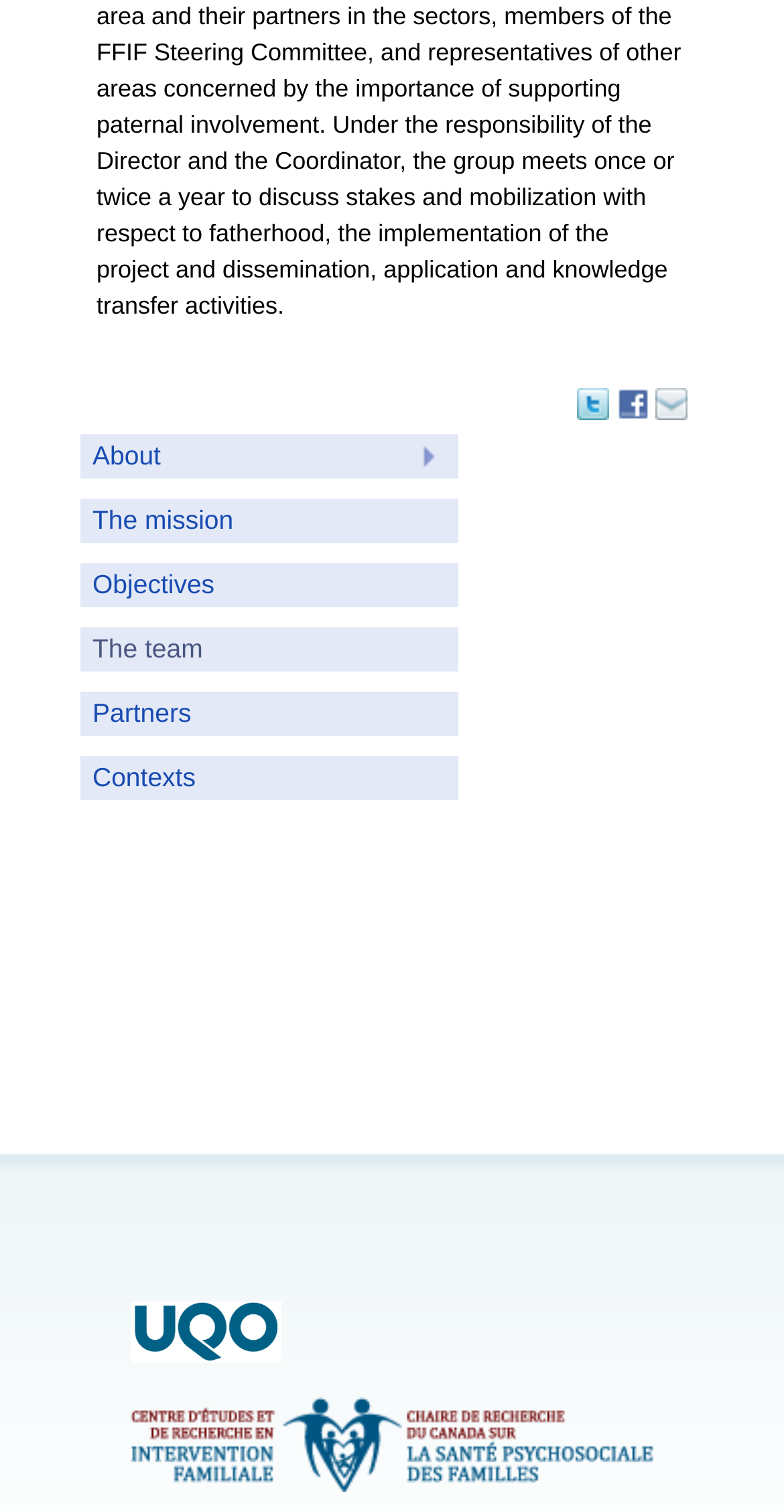Provide a brief response using a word or short phrase to this question:
How many images are used to represent social media platforms?

3